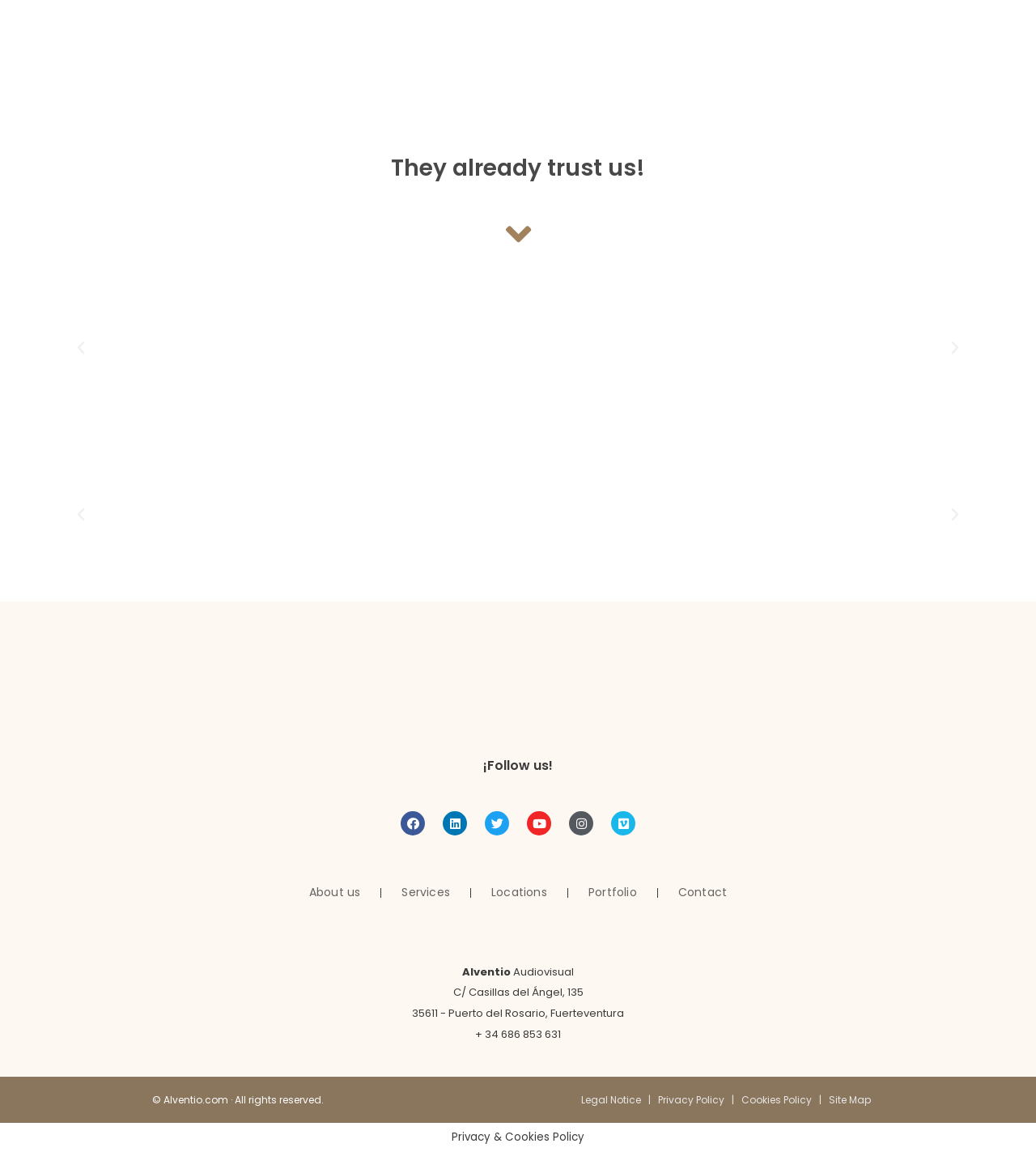Pinpoint the bounding box coordinates of the element that must be clicked to accomplish the following instruction: "Contact us". The coordinates should be in the format of four float numbers between 0 and 1, i.e., [left, top, right, bottom].

[0.654, 0.766, 0.702, 0.784]